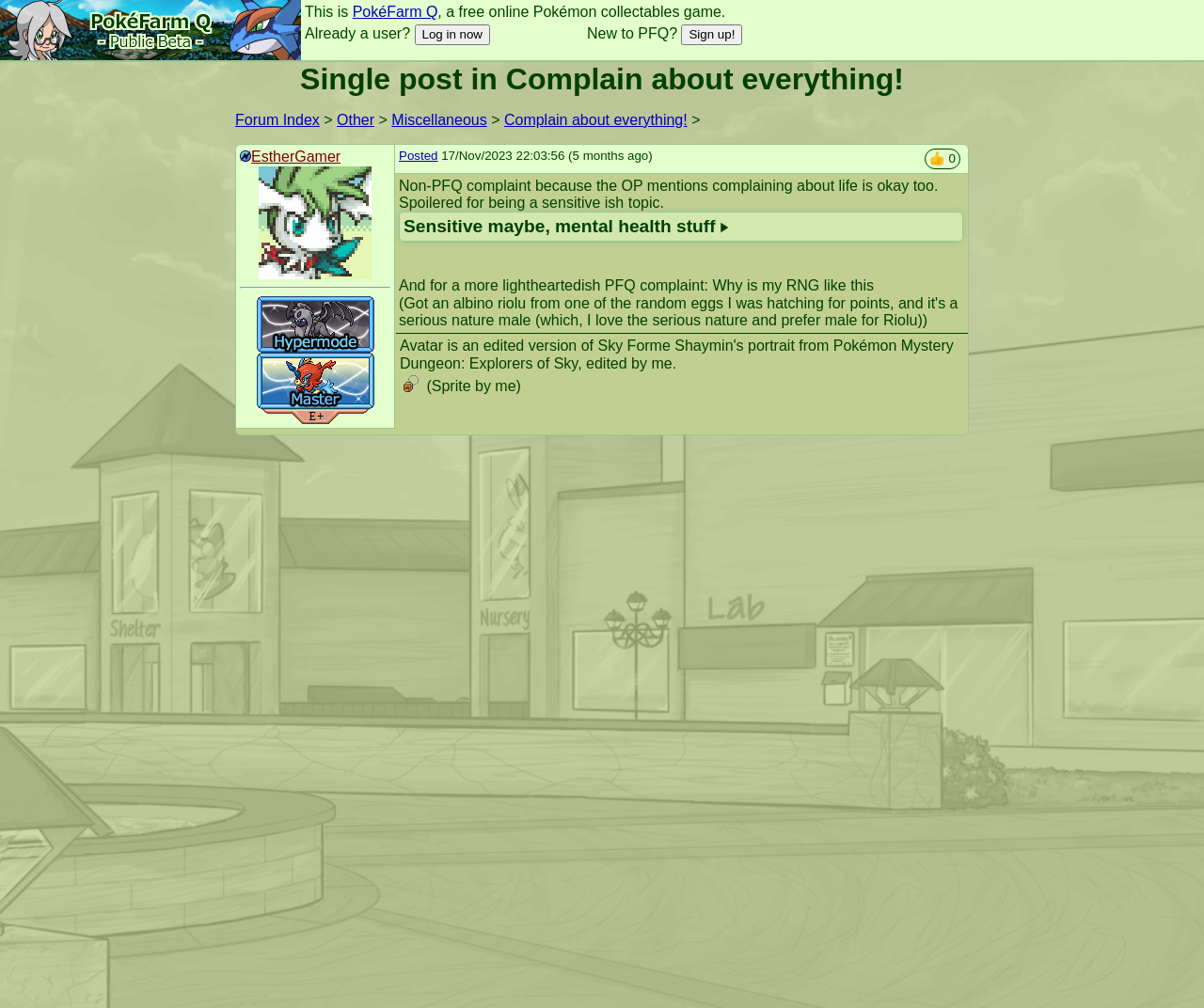Answer the question in one word or a short phrase:
Who is the author of the post?

EstherGamer